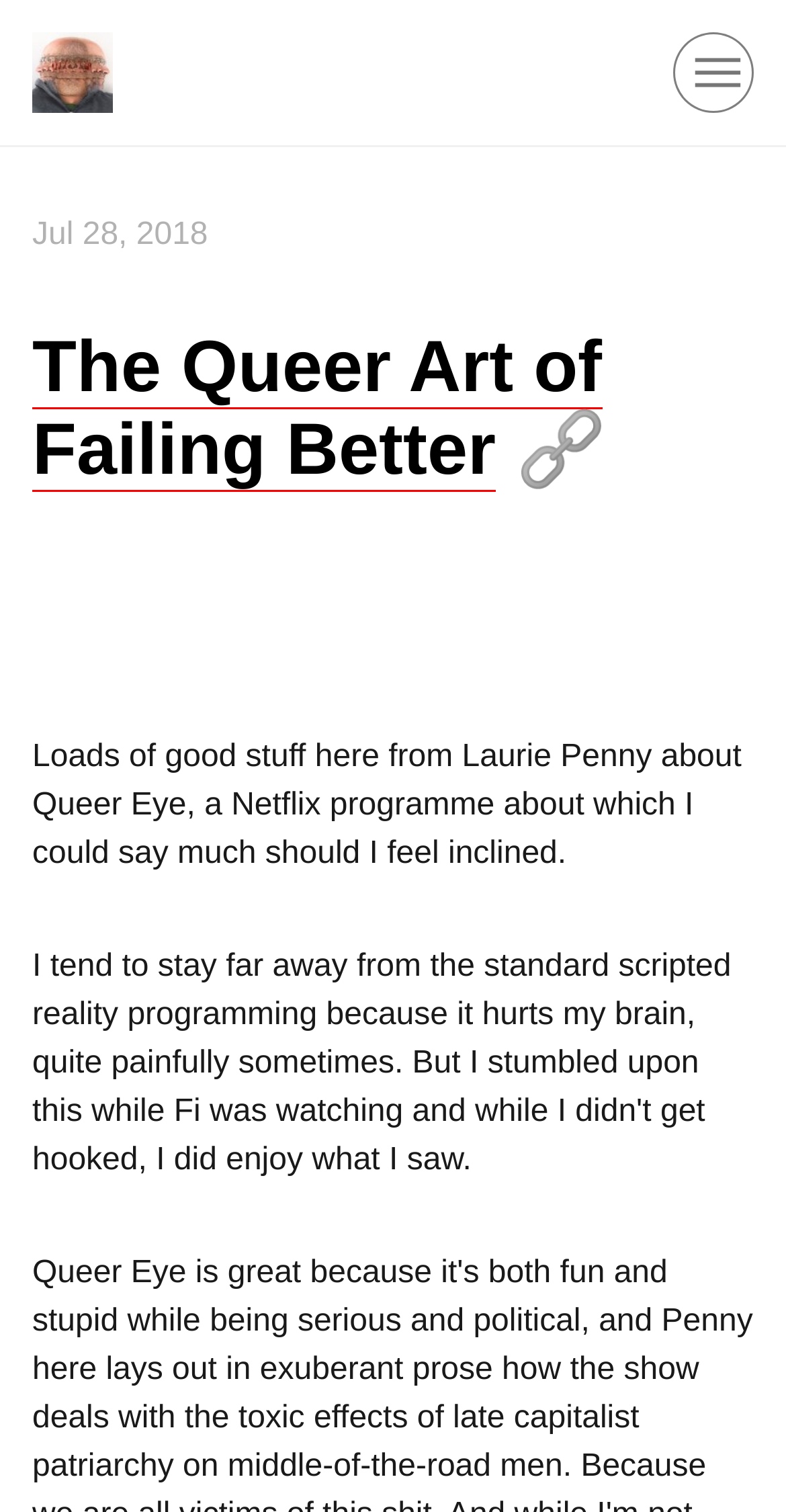What is the topic of the blog post?
Please provide a comprehensive answer to the question based on the webpage screenshot.

I determined the topic of the blog post by reading the static text element which says 'Loads of good stuff here from Laurie Penny about Queer Eye, a Netflix programme about which I could say much should I feel inclined.' This text suggests that the blog post is about Queer Eye, a Netflix programme.